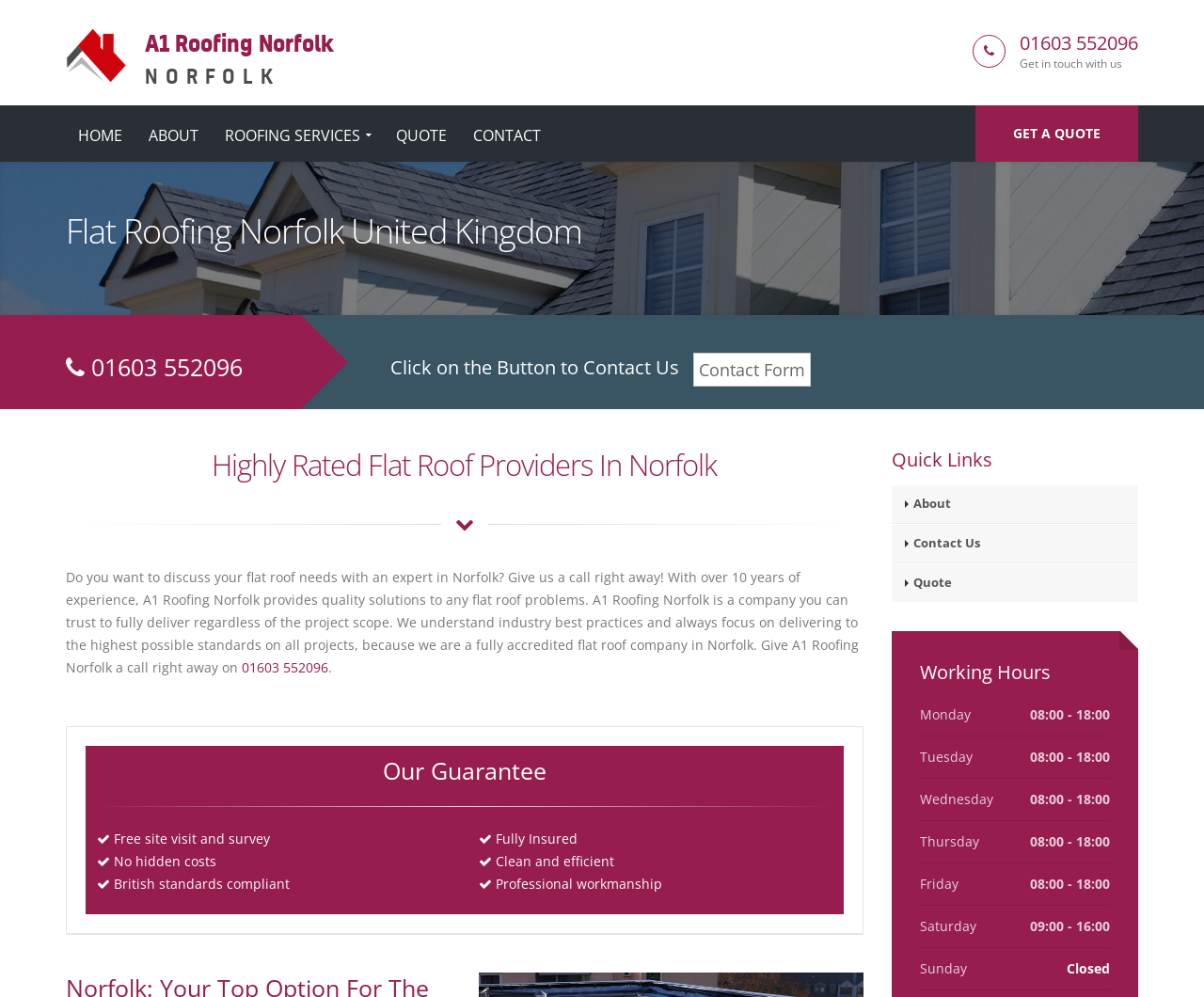Show the bounding box coordinates for the HTML element described as: "Hospice Care".

None